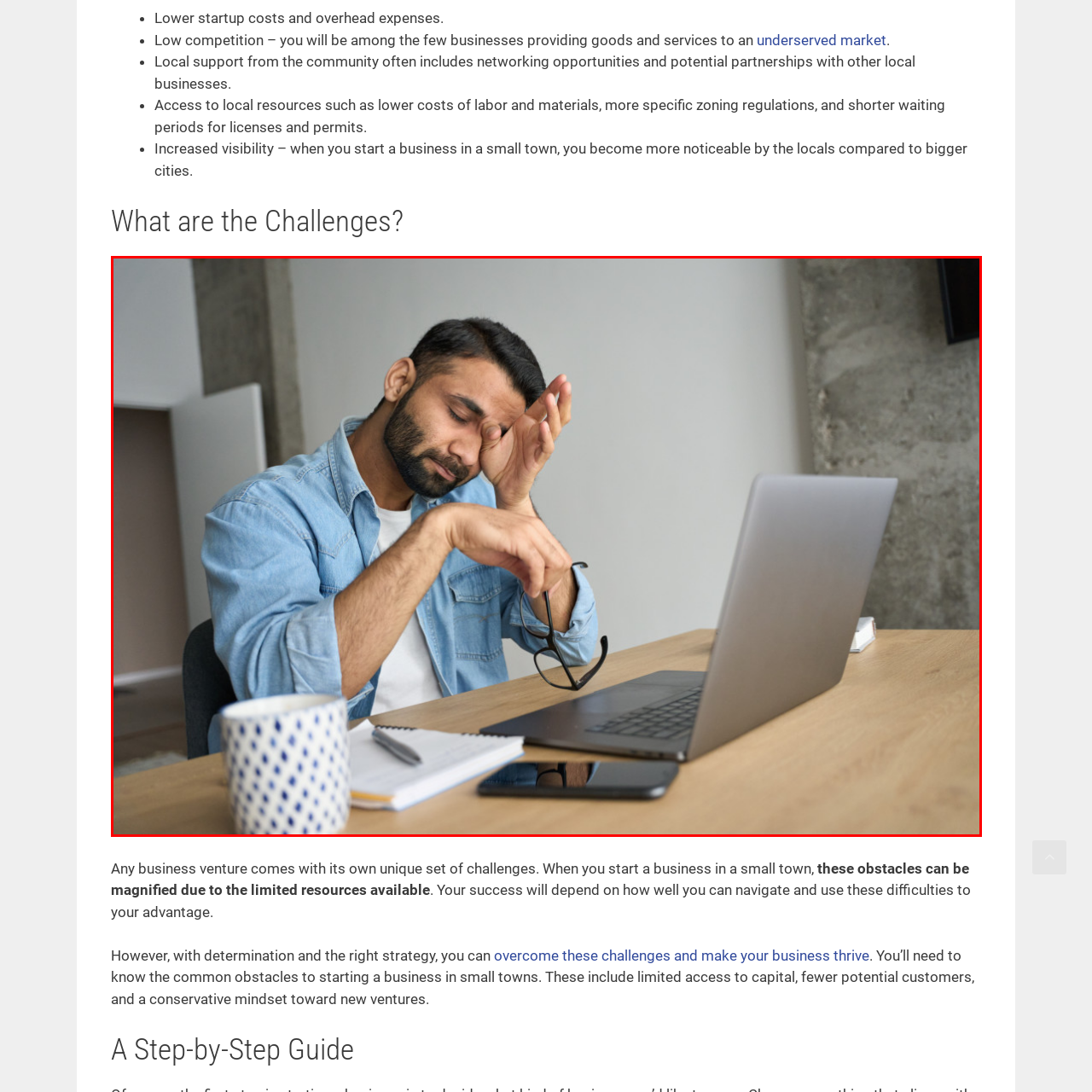What is on the desk besides the laptop?
Take a look at the image highlighted by the red bounding box and provide a detailed answer to the question.

The desk is organized with a few items, including a notebook and a pen, which suggests that the businessman is possibly jotting down ideas or solutions to his problems. The presence of these items adds a sense of professionalism and organization to the workspace.